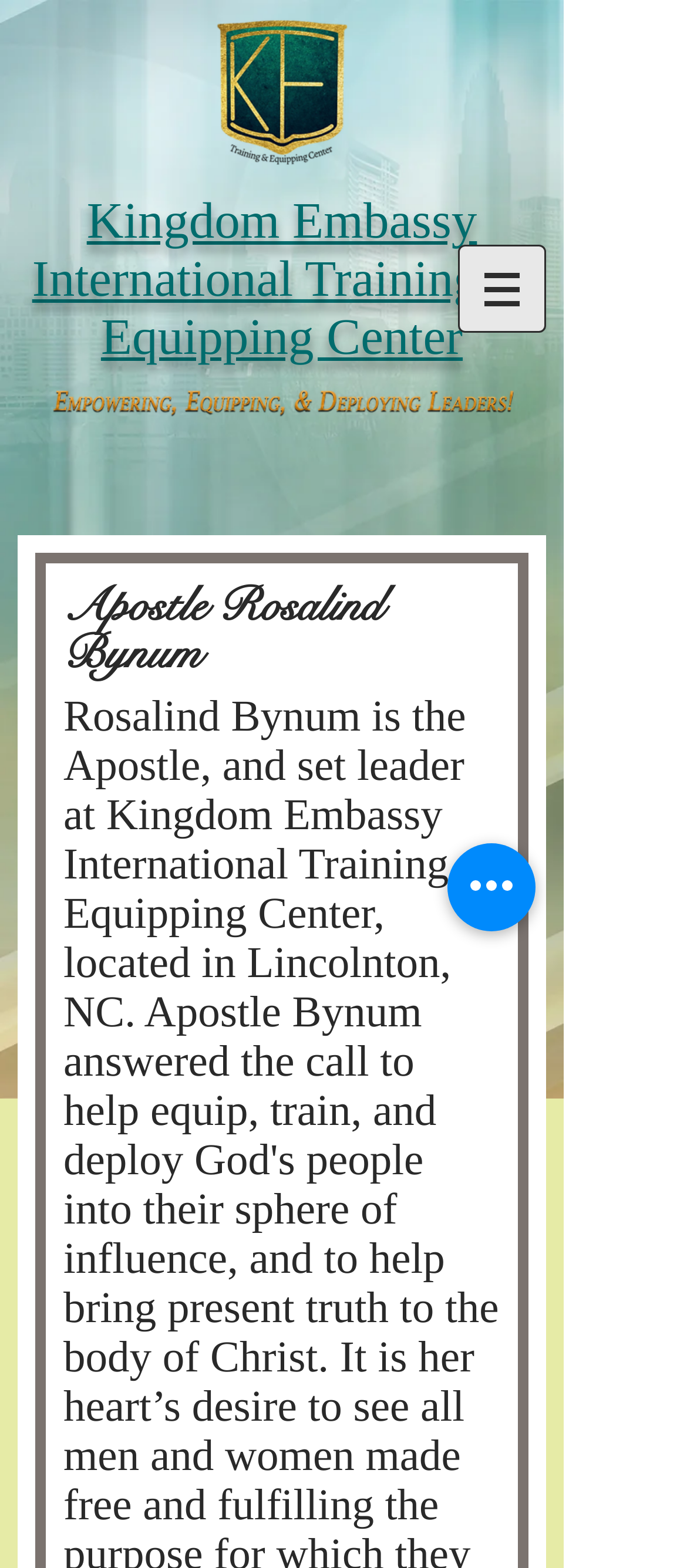Can you find and generate the webpage's heading?

"For I am persuaded, that neither death, nor life, nor angels, nor principalities, nor powers, nor things present, nor things to come, nor height, nor depth, nor any other creature, shall be able to separate us from the love of God, which is in Christ Jesus our Lord."       
Romans 8:28-29